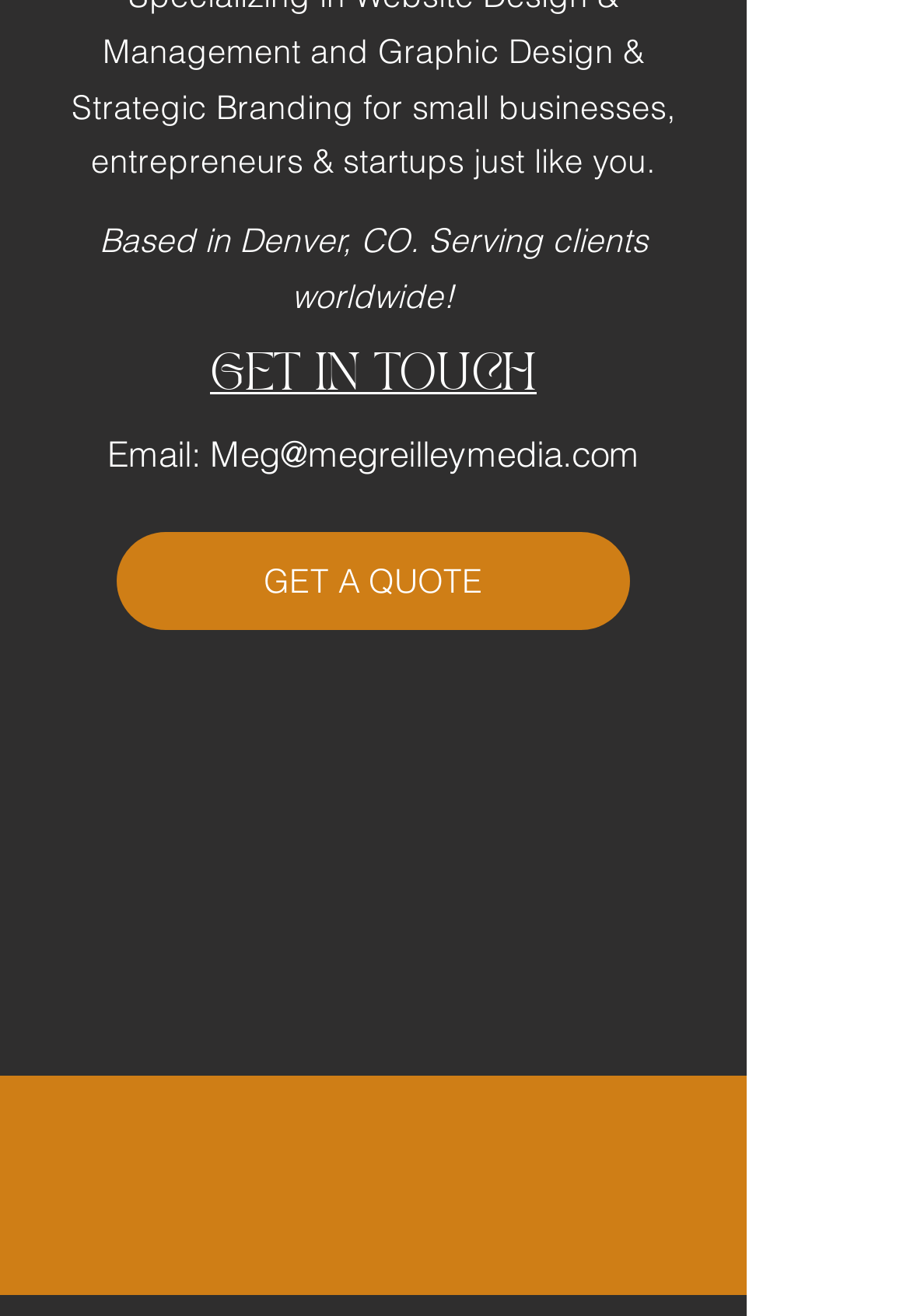Give a one-word or short phrase answer to this question: 
What are the terms and conditions?

Link at bottom